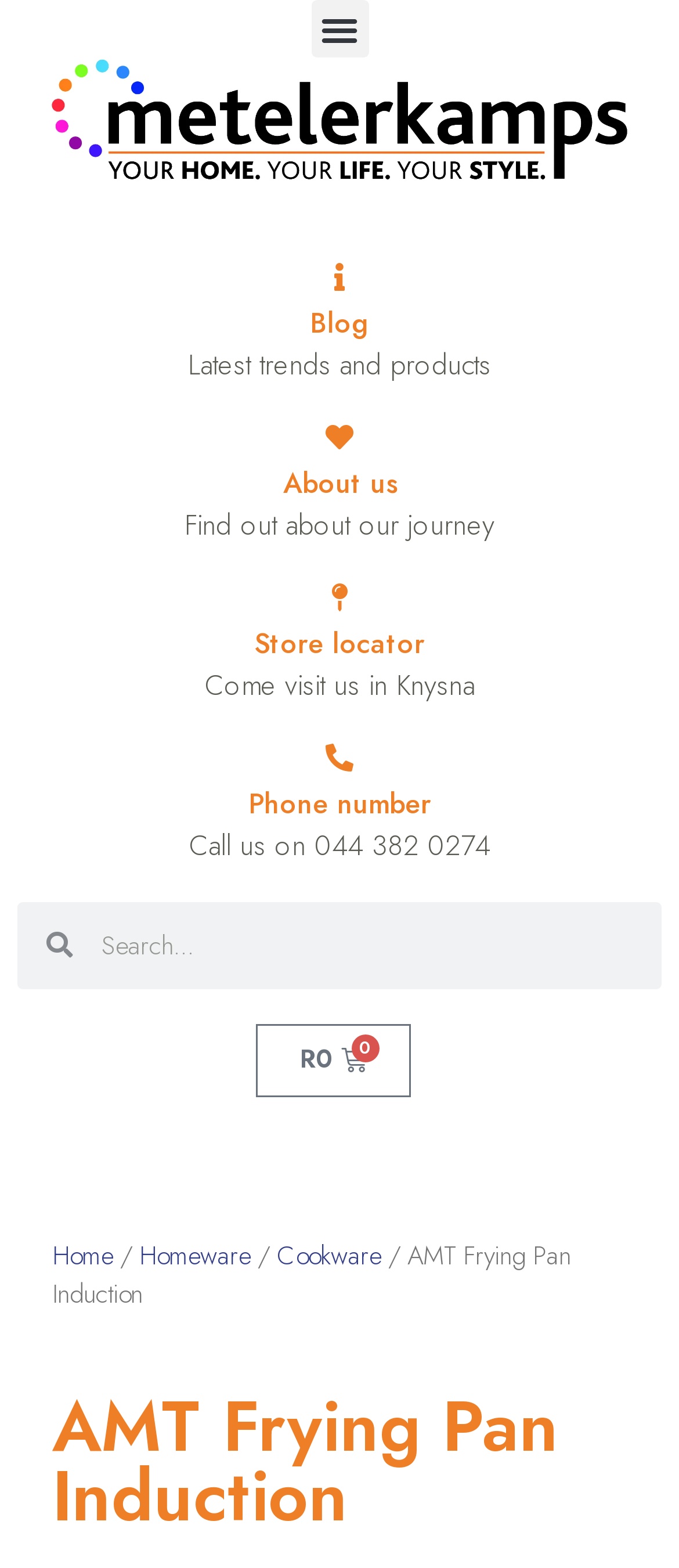Give an extensive and precise description of the webpage.

The webpage is about an AMT Frying Pan, specifically the induction type. At the top left corner, there is a menu toggle button. Next to it, there is a horizontal navigation bar with several links, including an empty link, "Blog", "About us", "Store locator", and "Phone number". Below the navigation bar, there are corresponding static text descriptions for each link, providing a brief summary of what each link leads to.

On the right side of the navigation bar, there are several empty links. Below the navigation bar, there is a search box with a search icon, allowing users to search for specific content on the webpage.

In the middle of the page, there is a breadcrumb navigation section, showing the current page's location in the website's hierarchy. The breadcrumb trail starts with "Home", followed by "Homeware", then "Cookware", and finally "AMT Frying Pan Induction". 

At the bottom of the page, there is a large heading that reads "AMT Frying Pan Induction", which is likely the title of the product page. There is also a cart link with a price of R0, indicating that the cart is currently empty.